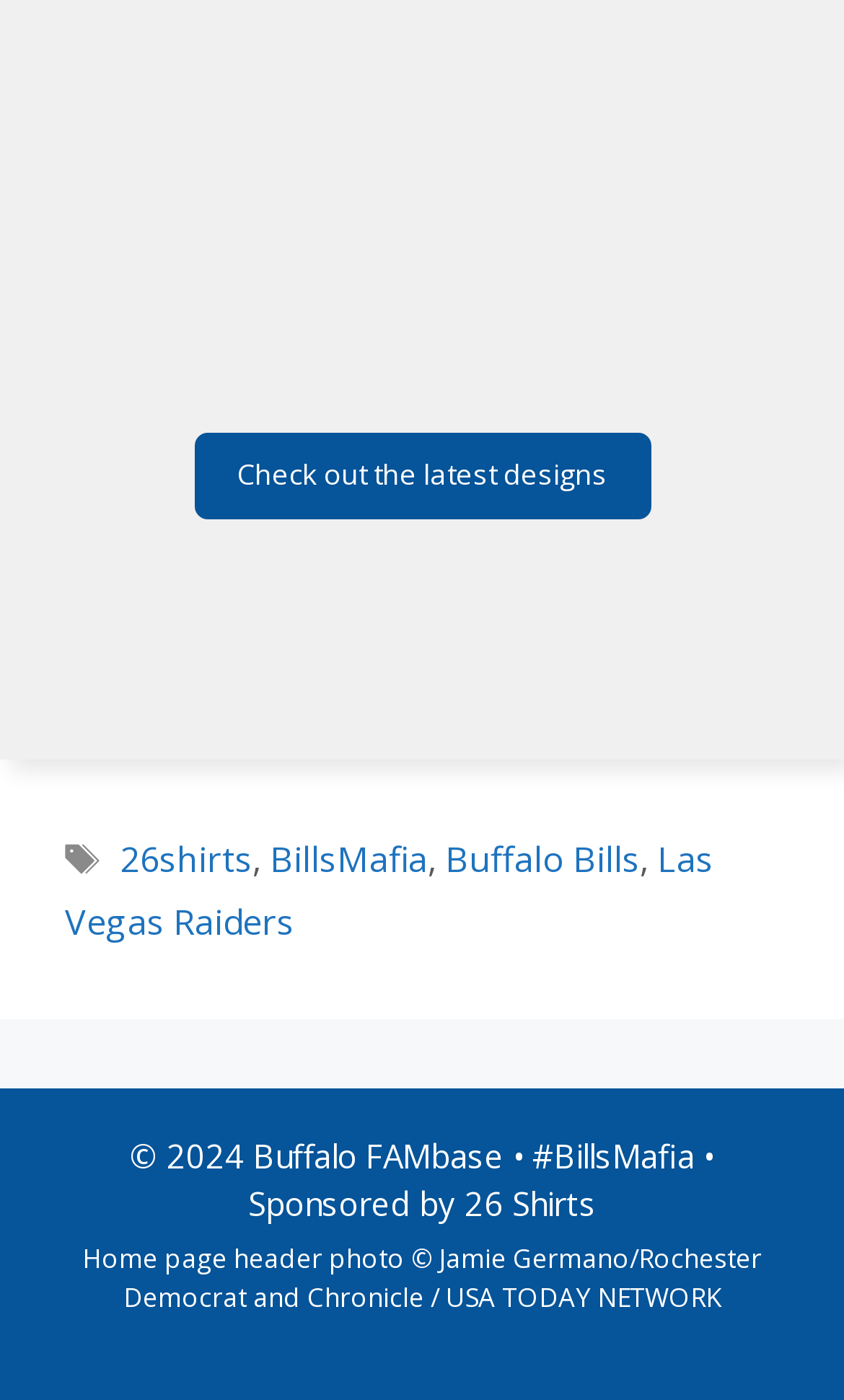Carefully examine the image and provide an in-depth answer to the question: How many links are in the footer?

I counted the number of link elements within the 'Entry meta' element, which is the footer section, and found four links: '26shirts', 'BillsMafia', 'Buffalo Bills', and 'Las Vegas Raiders'.